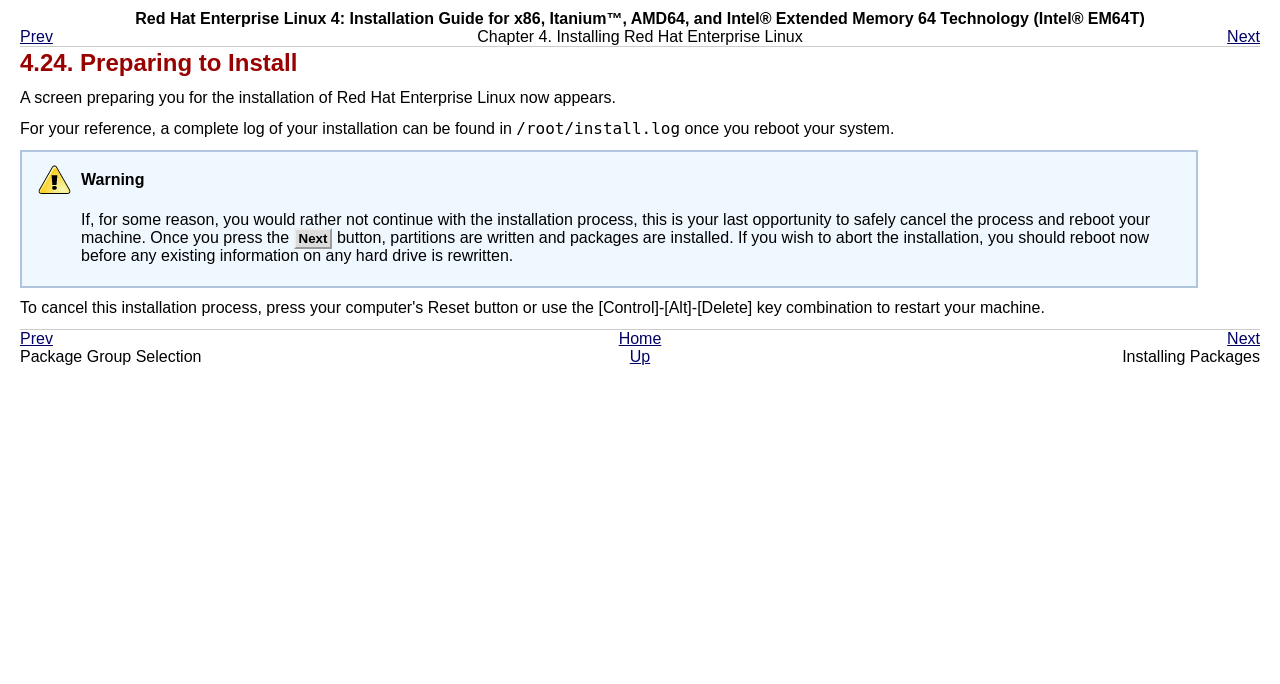Answer the question using only a single word or phrase: 
What is the current chapter?

Chapter 4